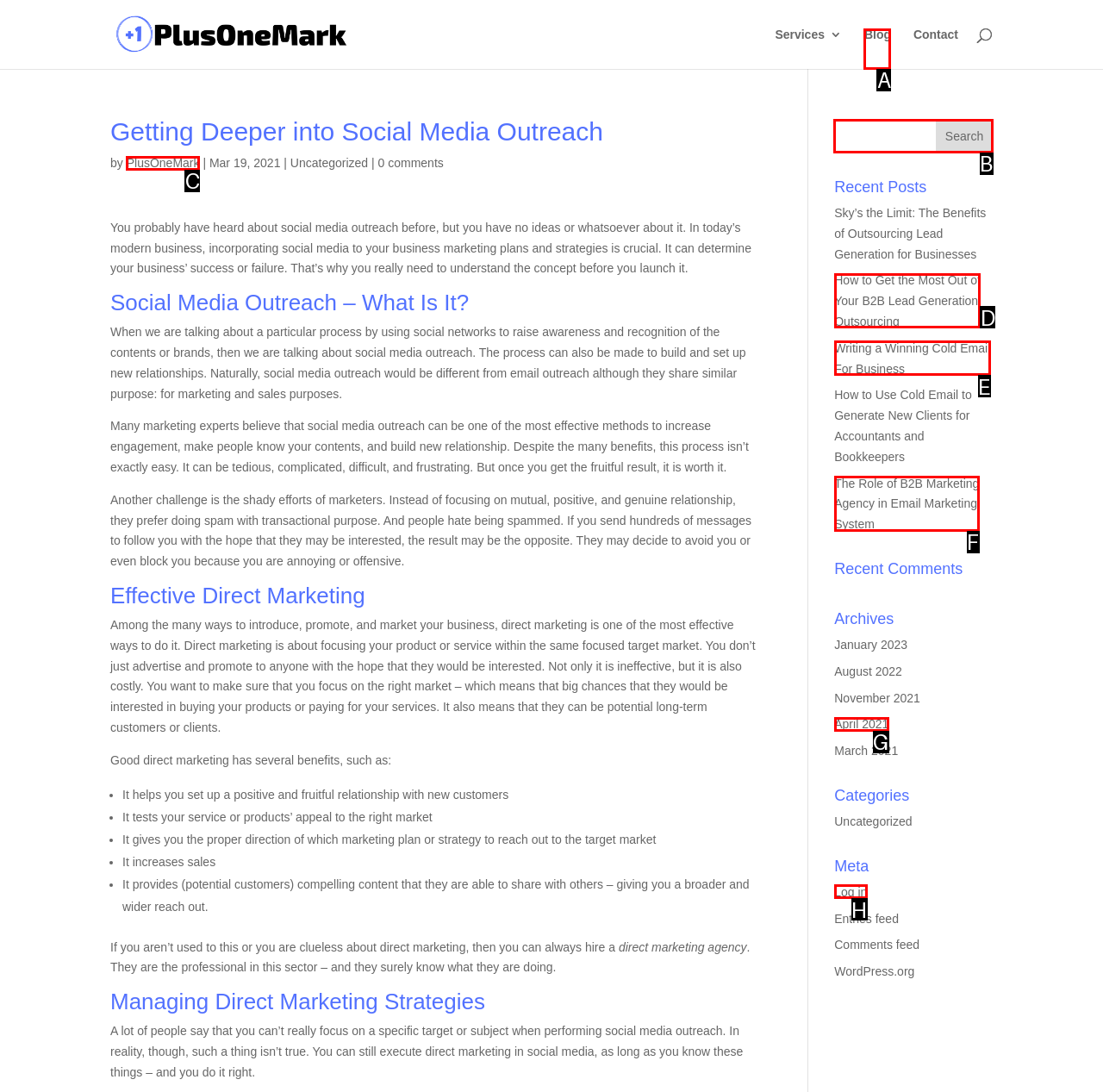Point out the specific HTML element to click to complete this task: Search for something Reply with the letter of the chosen option.

B